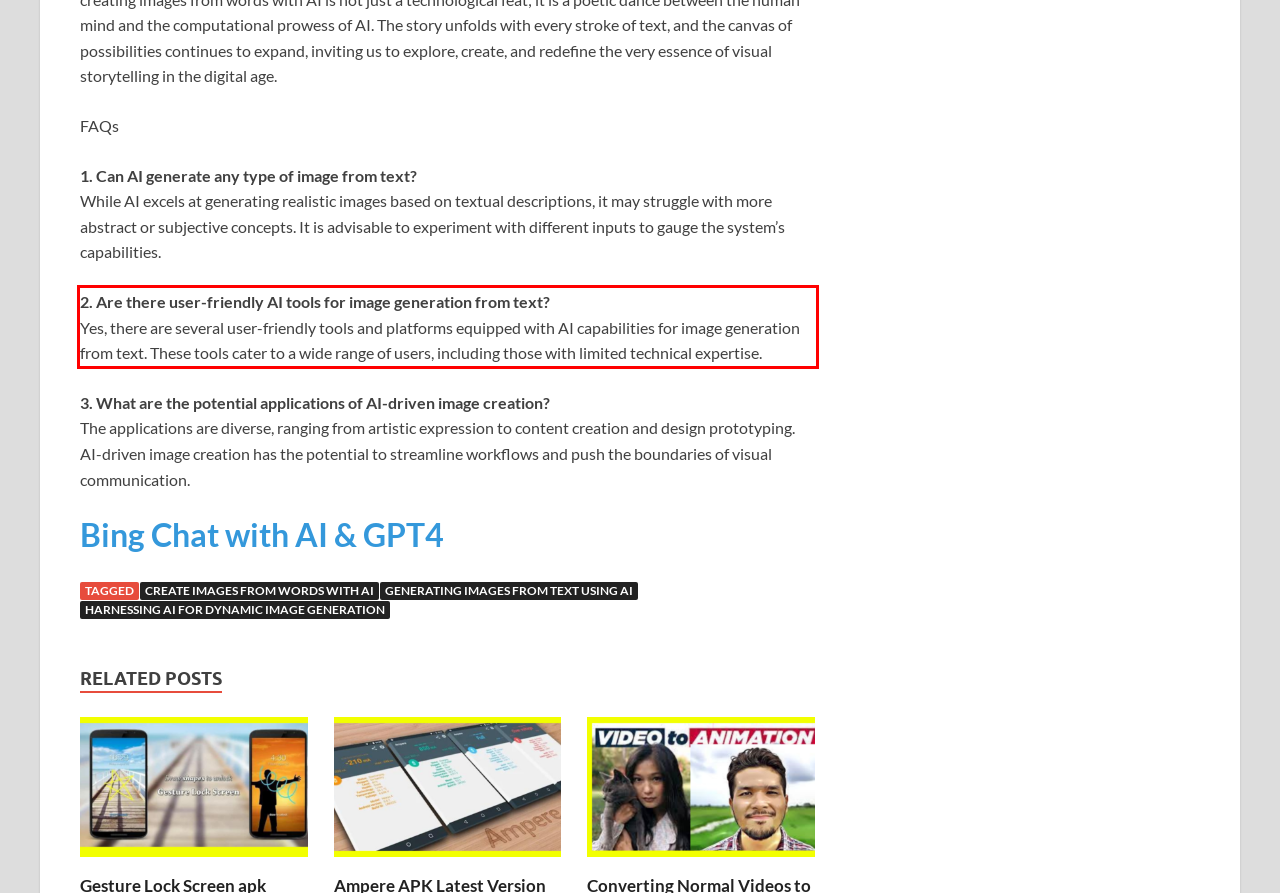With the given screenshot of a webpage, locate the red rectangle bounding box and extract the text content using OCR.

2. Are there user-friendly AI tools for image generation from text? Yes, there are several user-friendly tools and platforms equipped with AI capabilities for image generation from text. These tools cater to a wide range of users, including those with limited technical expertise.